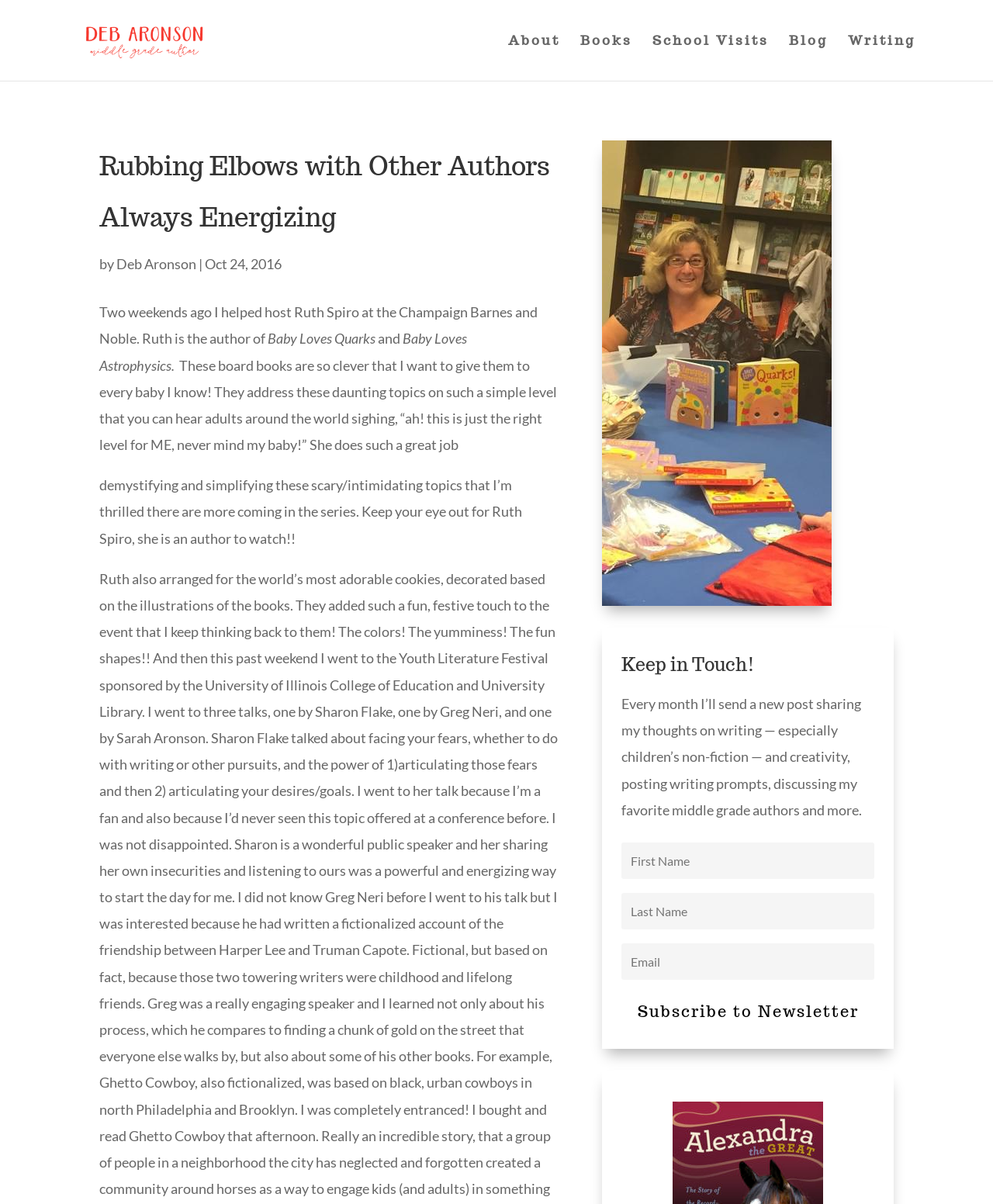From the webpage screenshot, predict the bounding box coordinates (top-left x, top-left y, bottom-right x, bottom-right y) for the UI element described here: name="et_pb_signup_firstname" placeholder="First Name"

[0.626, 0.7, 0.88, 0.73]